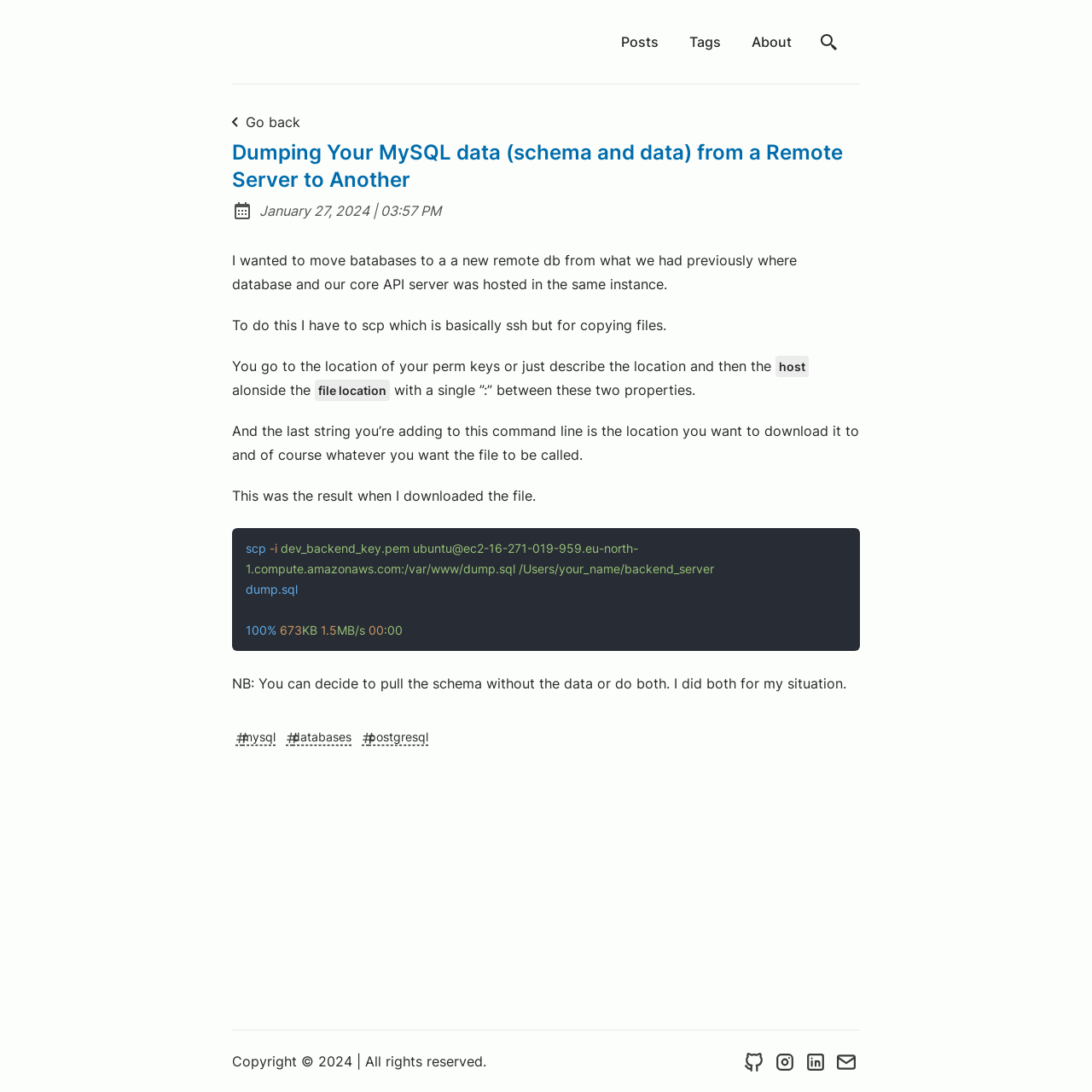Locate and extract the text of the main heading on the webpage.

Dumping Your MySQL data (schema and data) from a Remote Server to Another